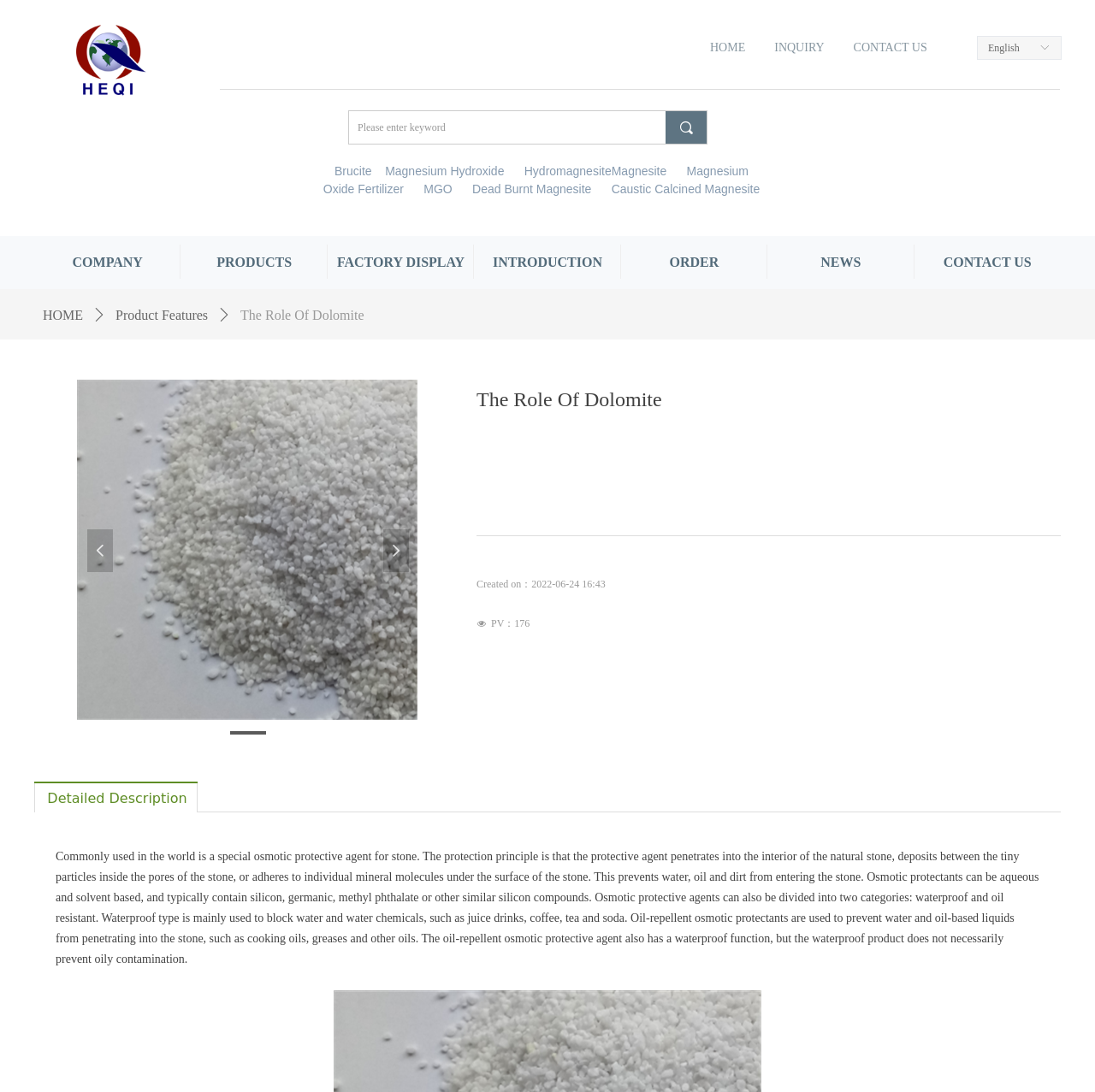Kindly determine the bounding box coordinates for the area that needs to be clicked to execute this instruction: "Click the PRODUCT link".

[0.165, 0.224, 0.299, 0.255]